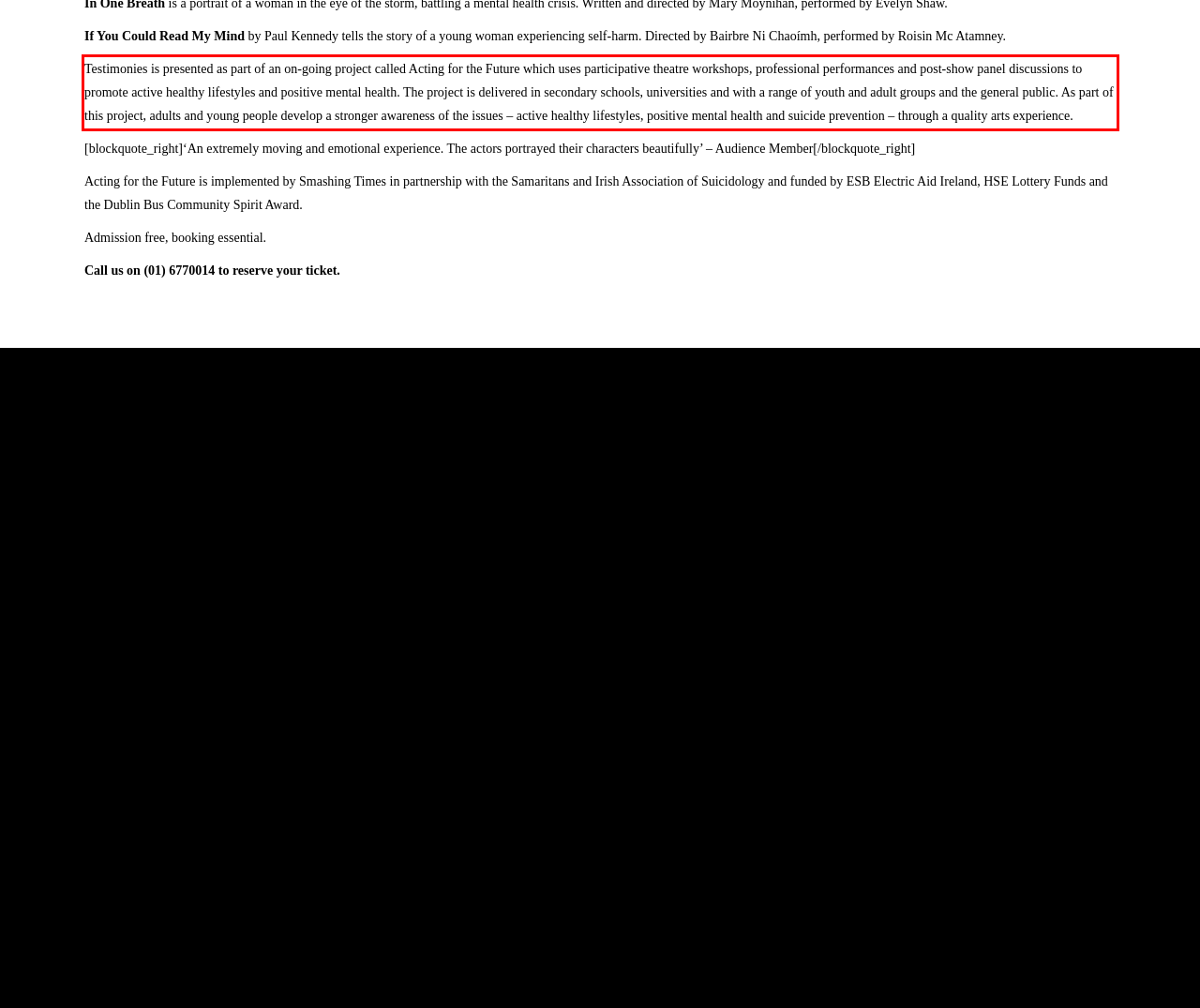In the given screenshot, locate the red bounding box and extract the text content from within it.

Testimonies is presented as part of an on-going project called Acting for the Future which uses participative theatre workshops, professional performances and post-show panel discussions to promote active healthy lifestyles and positive mental health. The project is delivered in secondary schools, universities and with a range of youth and adult groups and the general public. As part of this project, adults and young people develop a stronger awareness of the issues – active healthy lifestyles, positive mental health and suicide prevention – through a quality arts experience.